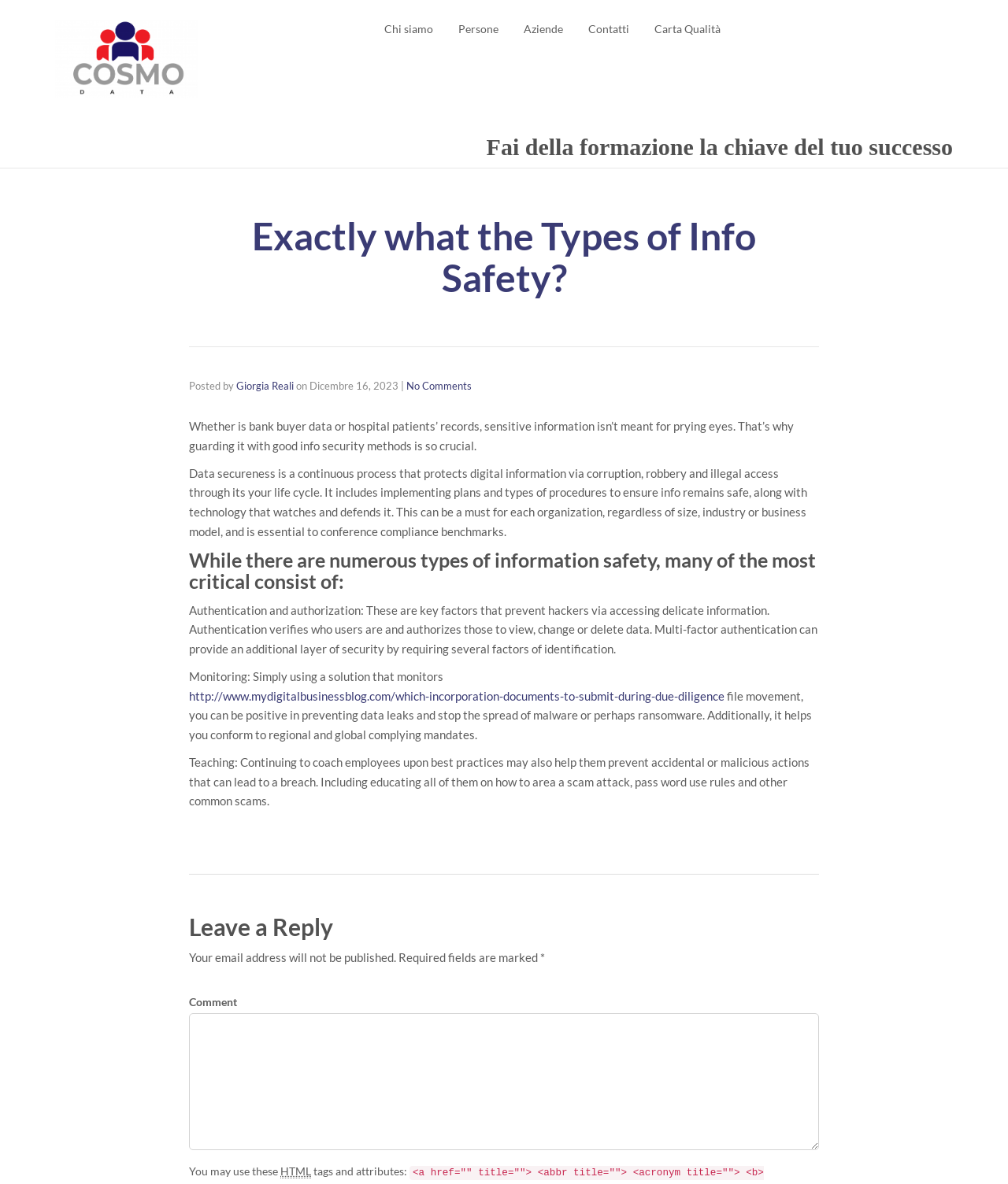Determine the bounding box coordinates of the clickable region to carry out the instruction: "Read the article about information safety".

[0.188, 0.354, 0.788, 0.382]